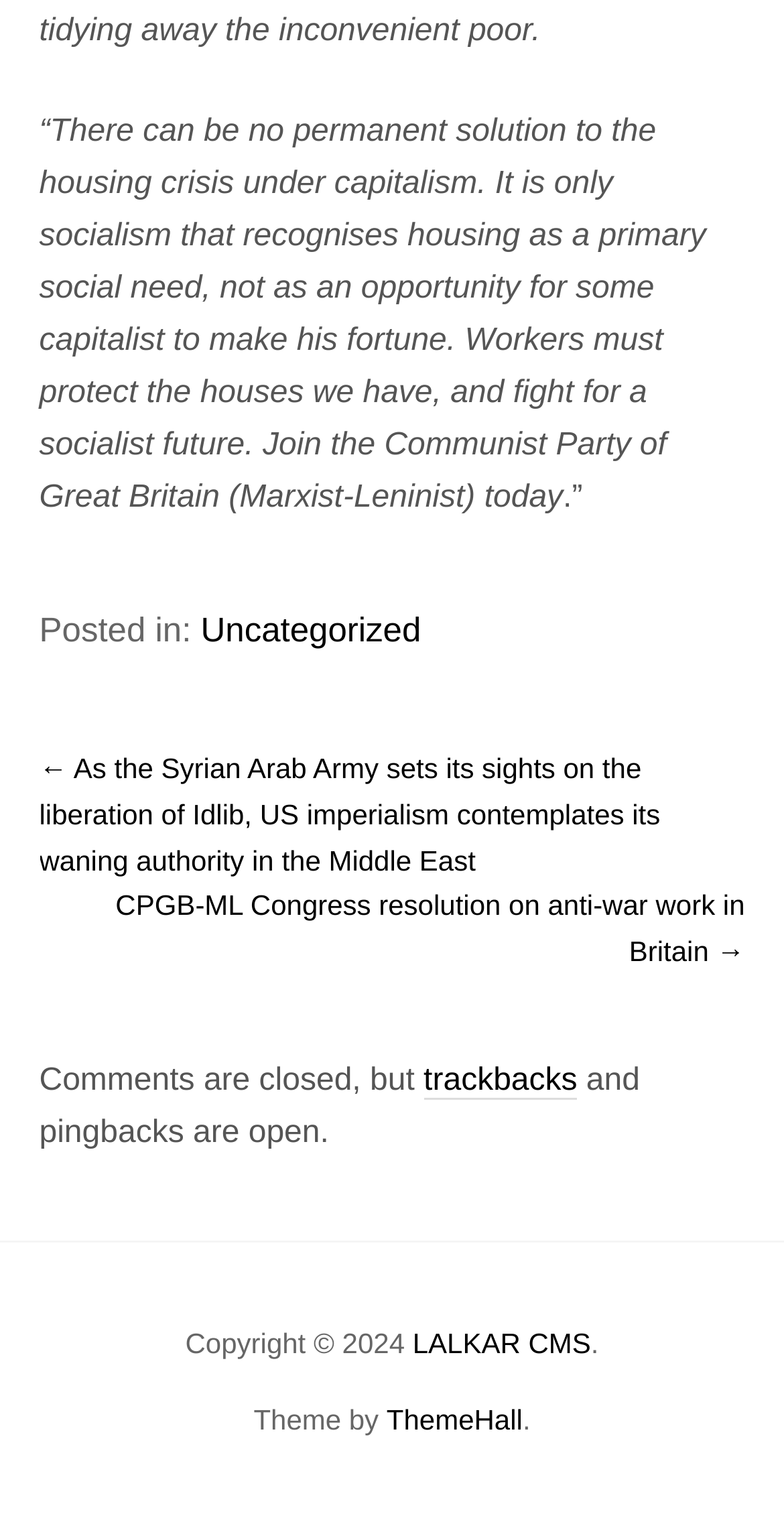What is the name of the CMS used on the webpage?
Observe the image and answer the question with a one-word or short phrase response.

LALKAR CMS